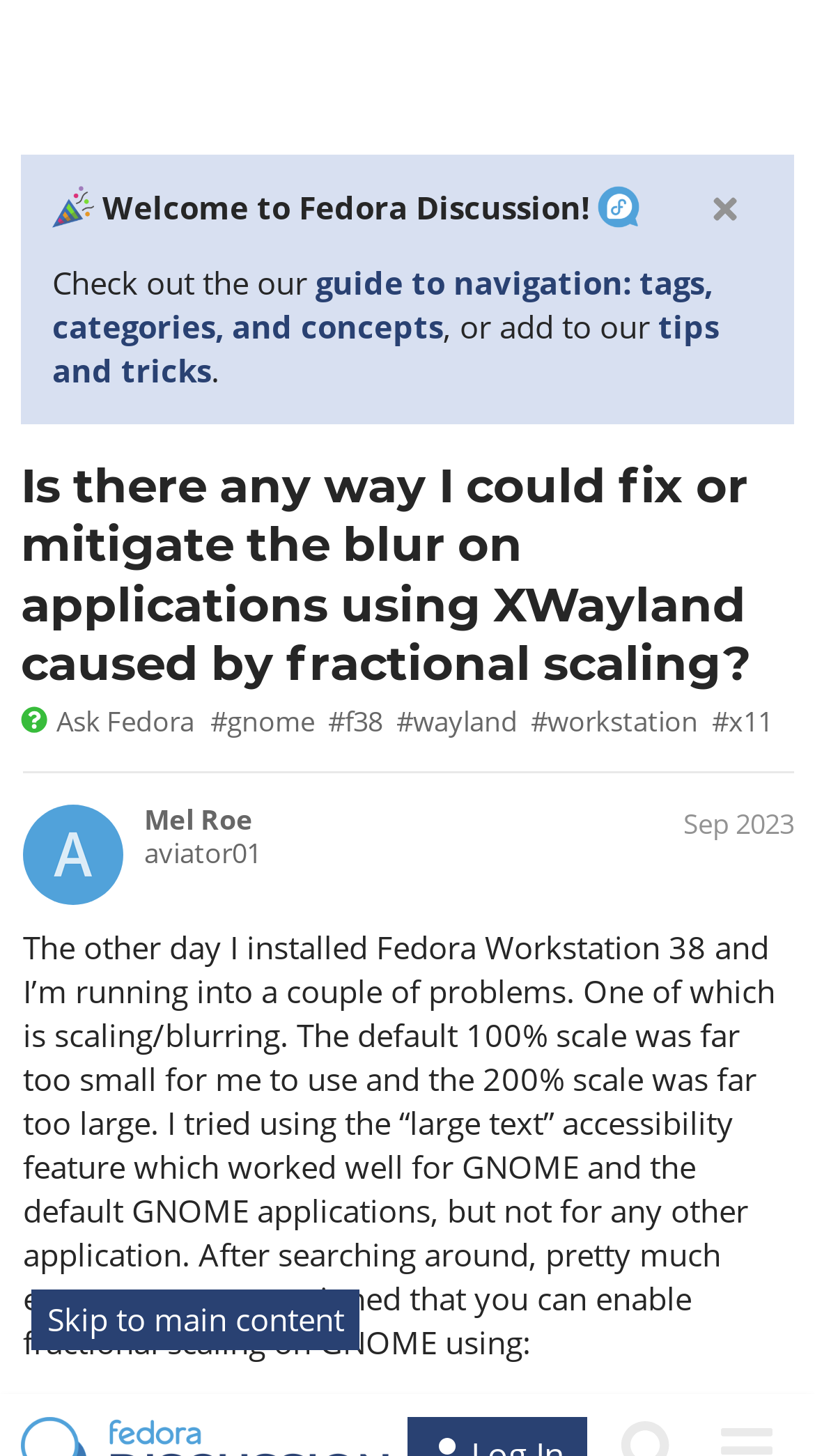Identify the bounding box coordinates for the UI element mentioned here: "aviator01". Provide the coordinates as four float values between 0 and 1, i.e., [left, top, right, bottom].

[0.177, 0.122, 0.321, 0.148]